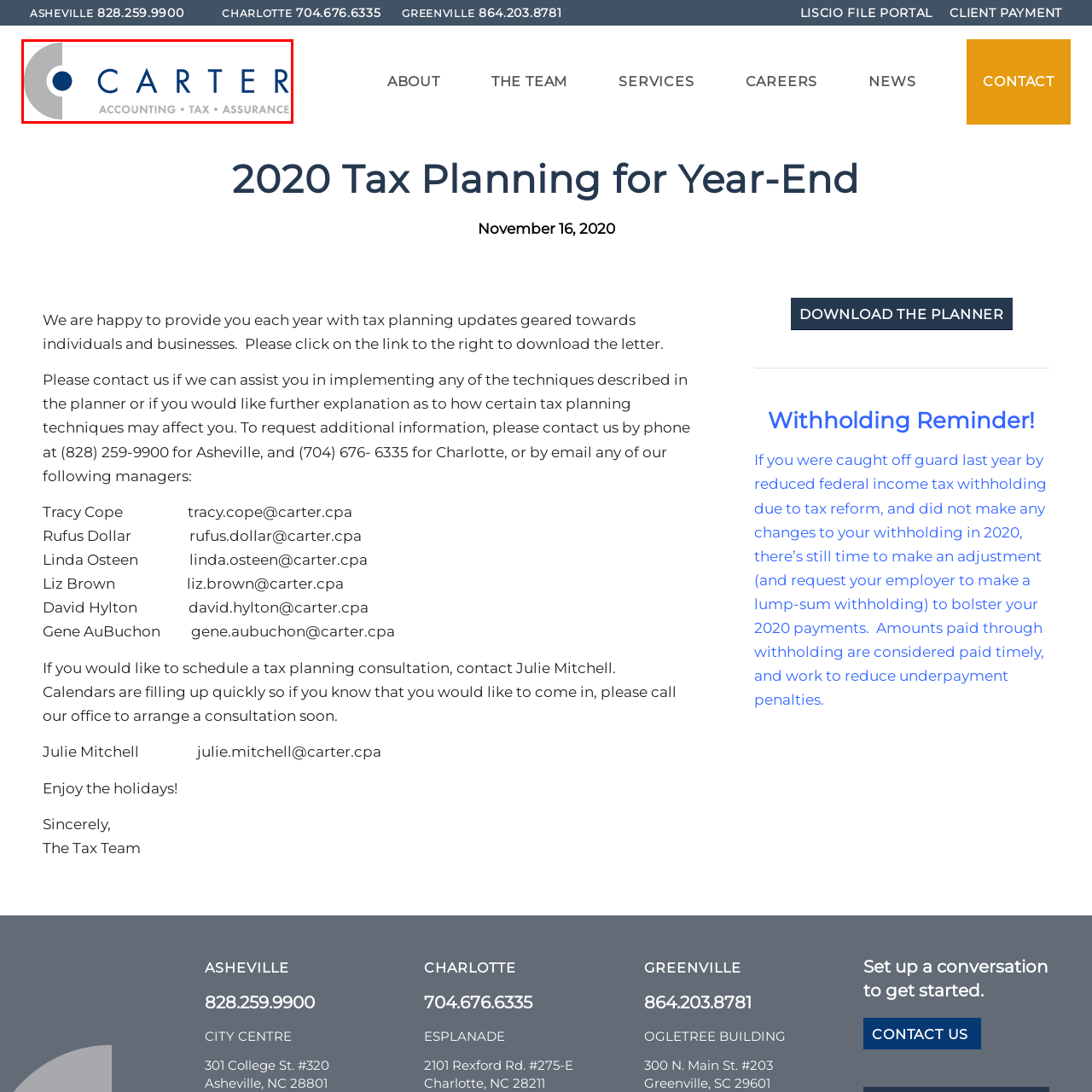Please analyze the image enclosed within the red bounding box and provide a comprehensive answer to the following question based on the image: What services are offered by Carter?

The words 'ACCOUNTING • TAX • ASSURANCE' are included below the firm's name, showcasing the key services offered by the firm Carter.